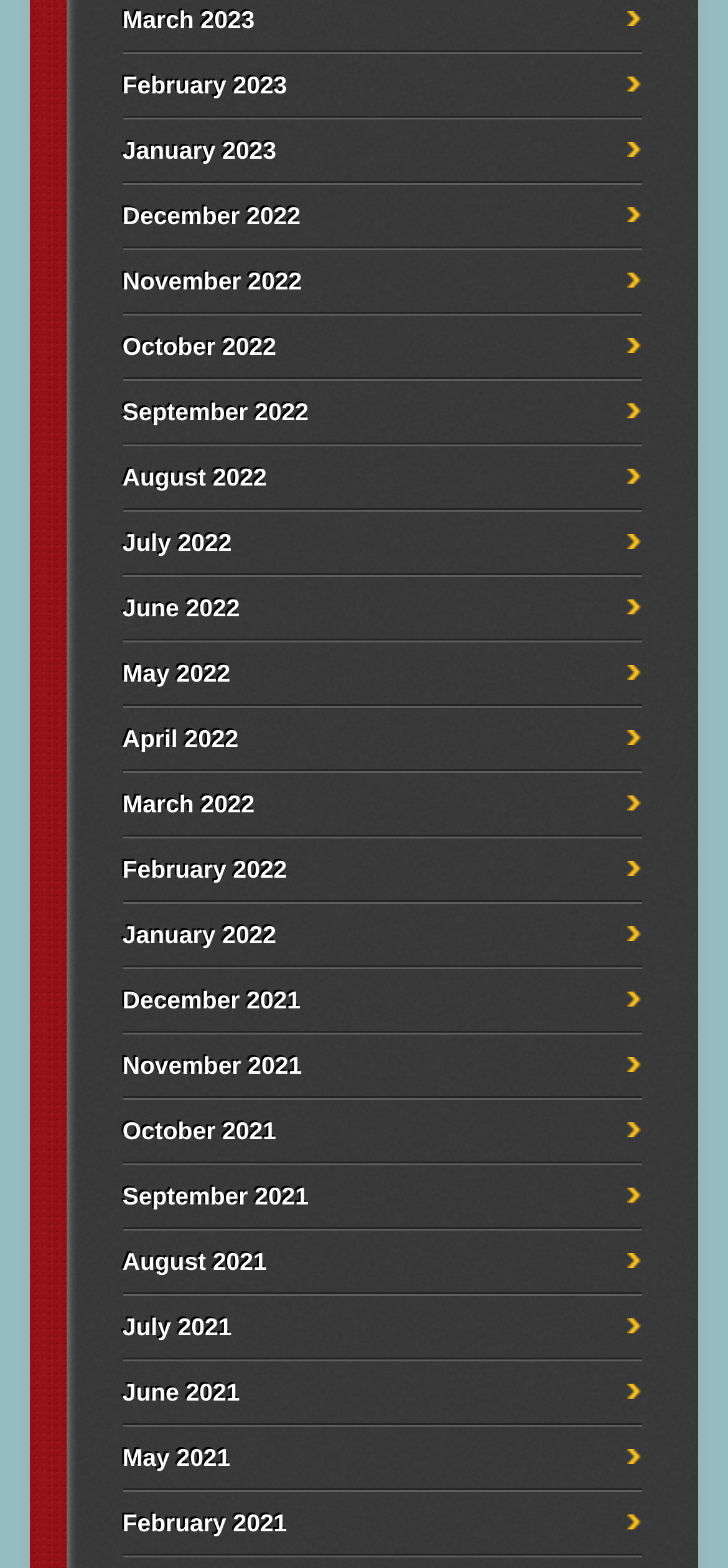Determine the bounding box coordinates for the element that should be clicked to follow this instruction: "view March 2023". The coordinates should be given as four float numbers between 0 and 1, in the format [left, top, right, bottom].

[0.168, 0.004, 0.35, 0.022]